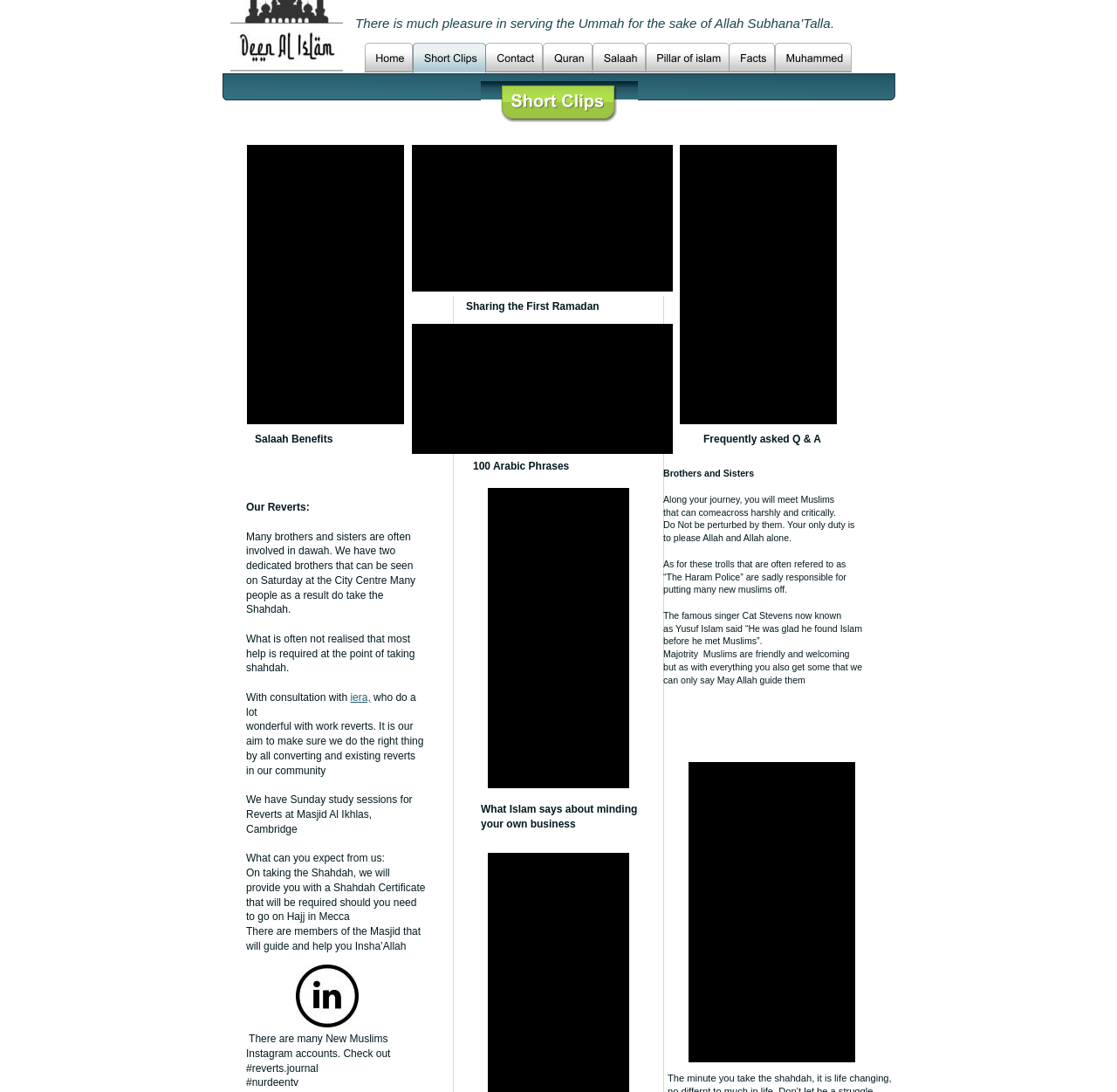How many images are in the top navigation bar?
Based on the image, provide a one-word or brief-phrase response.

8